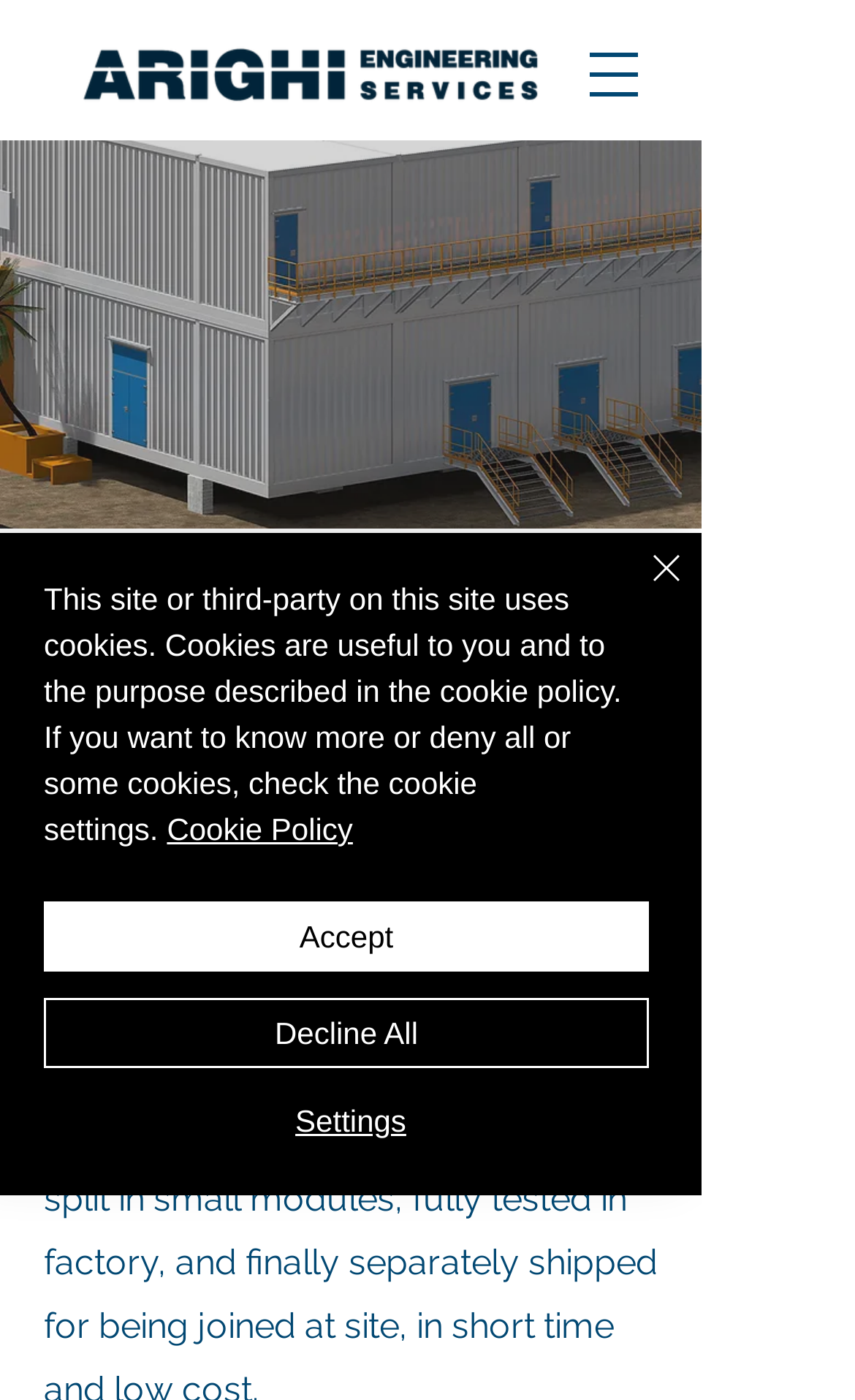Determine the main heading text of the webpage.

ONSHORE STEEL BUILDINGS